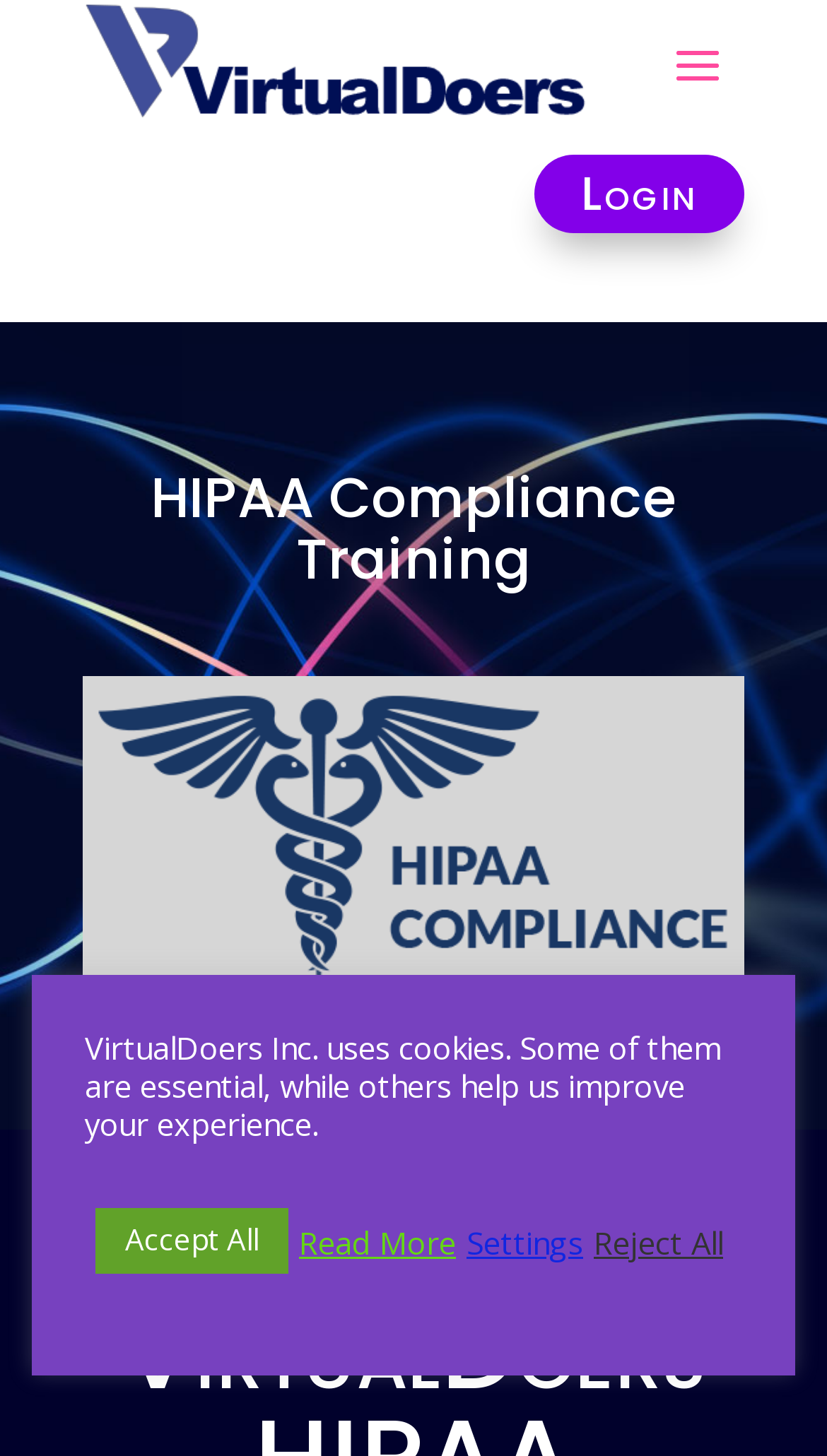Give a detailed account of the webpage.

The webpage is about HIPAA compliance training, with a prominent heading "HIPAA Compliance Training" located at the top center of the page. Below the heading, there is a large image that spans almost the entire width of the page. 

At the top left corner, there is a link to the "Modified VirtualDoers Logo", which is also an image. On the opposite side, at the top right corner, there is a "Login" link. 

In the lower section of the page, there is a notification about cookies used by VirtualDoers Inc., which is a static text. Below this notification, there are three buttons aligned horizontally: "Accept All", "Settings", and "Reject All". To the left of these buttons, there is a "Read More" link.